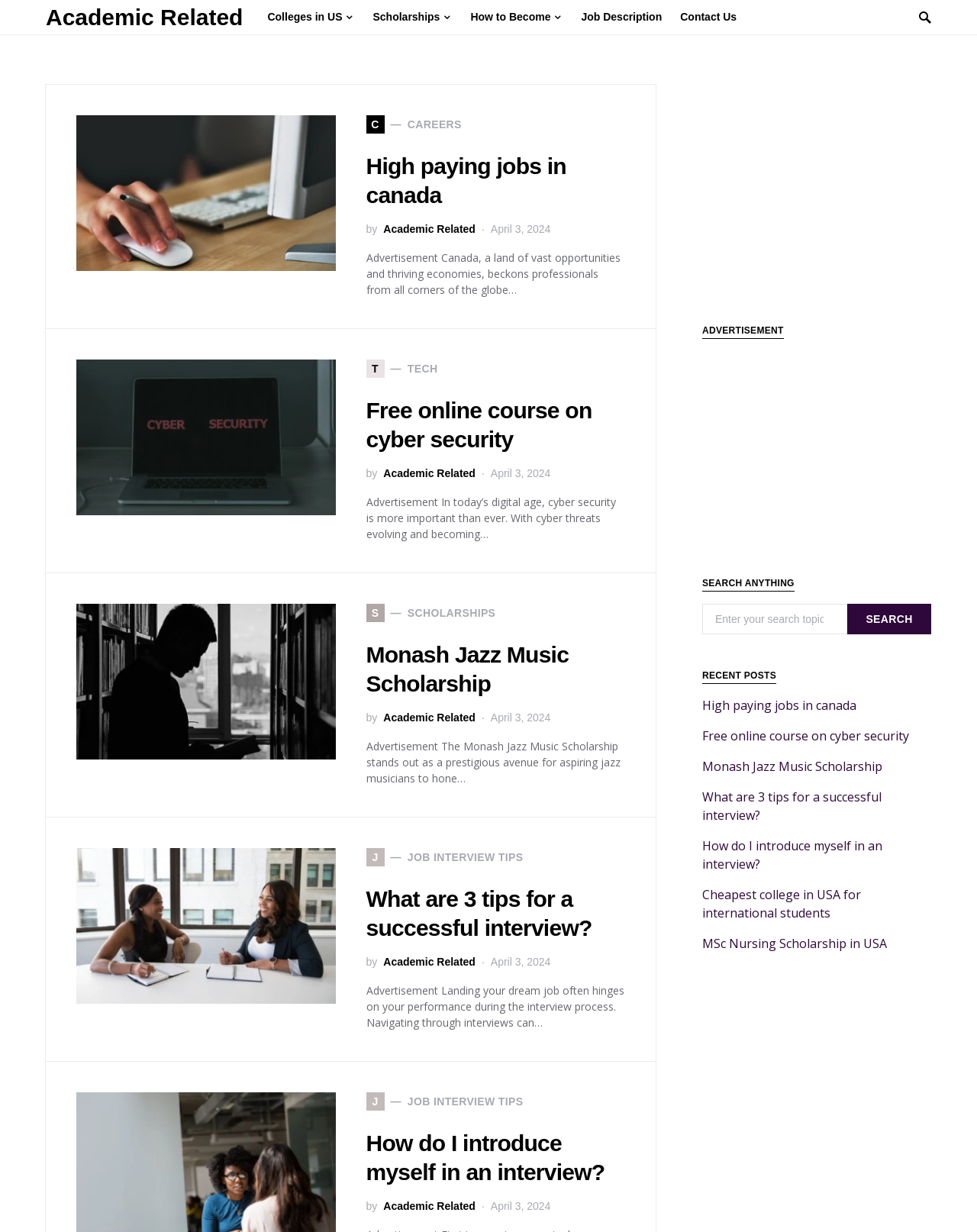Give a detailed account of the webpage.

This webpage appears to be an educational blog or news site, focusing on academic-related updates, colleges, and scholarships in the US. The page is divided into several sections.

At the top, there are six links to different categories, including "Academic Related", "Colleges in US", "Scholarships", "How to Become", "Job Description", and "Contact Us". To the right of these links, there is a button with an icon.

Below these links, there are four articles or posts, each with an image, a heading, and a brief description. The articles are about "High paying jobs in canada", "Free online course on cyber security", "Monash Jazz Music Scholarship", and "What are 3 tips for a successful interview?". Each article has a "READ MORE" link and is accompanied by the author's name, "Academic Related", and the date "April 3, 2024".

To the right of these articles, there are several sections, including "ADVERTISEMENT", "SEARCH ANYTHING", and "RECENT POSTS". The "SEARCH ANYTHING" section has a search box and a "SEARCH" button. The "RECENT POSTS" section lists six links to recent articles, including the four mentioned earlier, as well as "Cheapest college in USA for international students" and "MSc Nursing Scholarship in USA".

Overall, the webpage appears to be a resource for individuals seeking information on academic-related topics, colleges, and scholarships in the US.